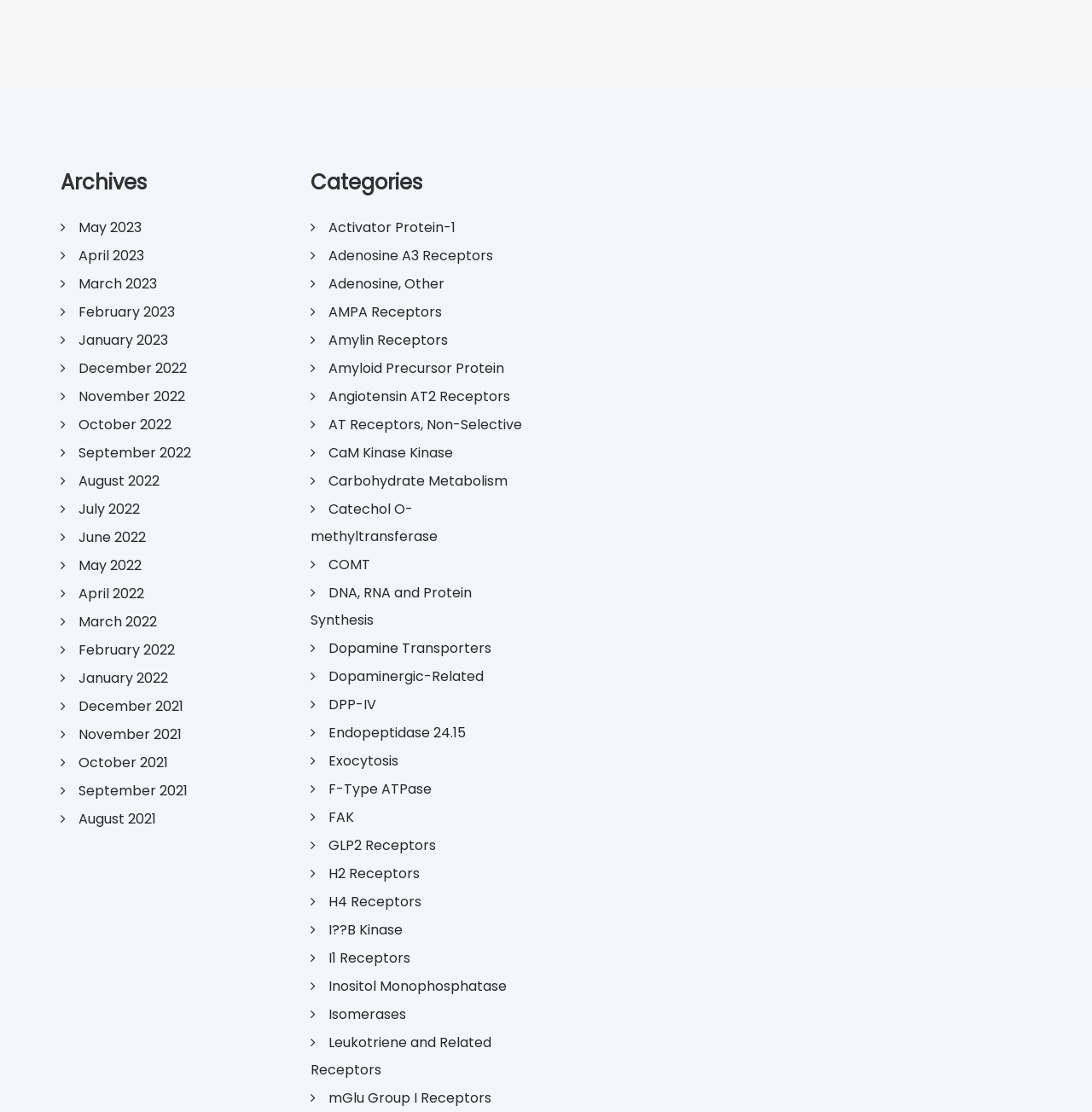Answer the following in one word or a short phrase: 
Are the categories listed in alphabetical order?

Yes